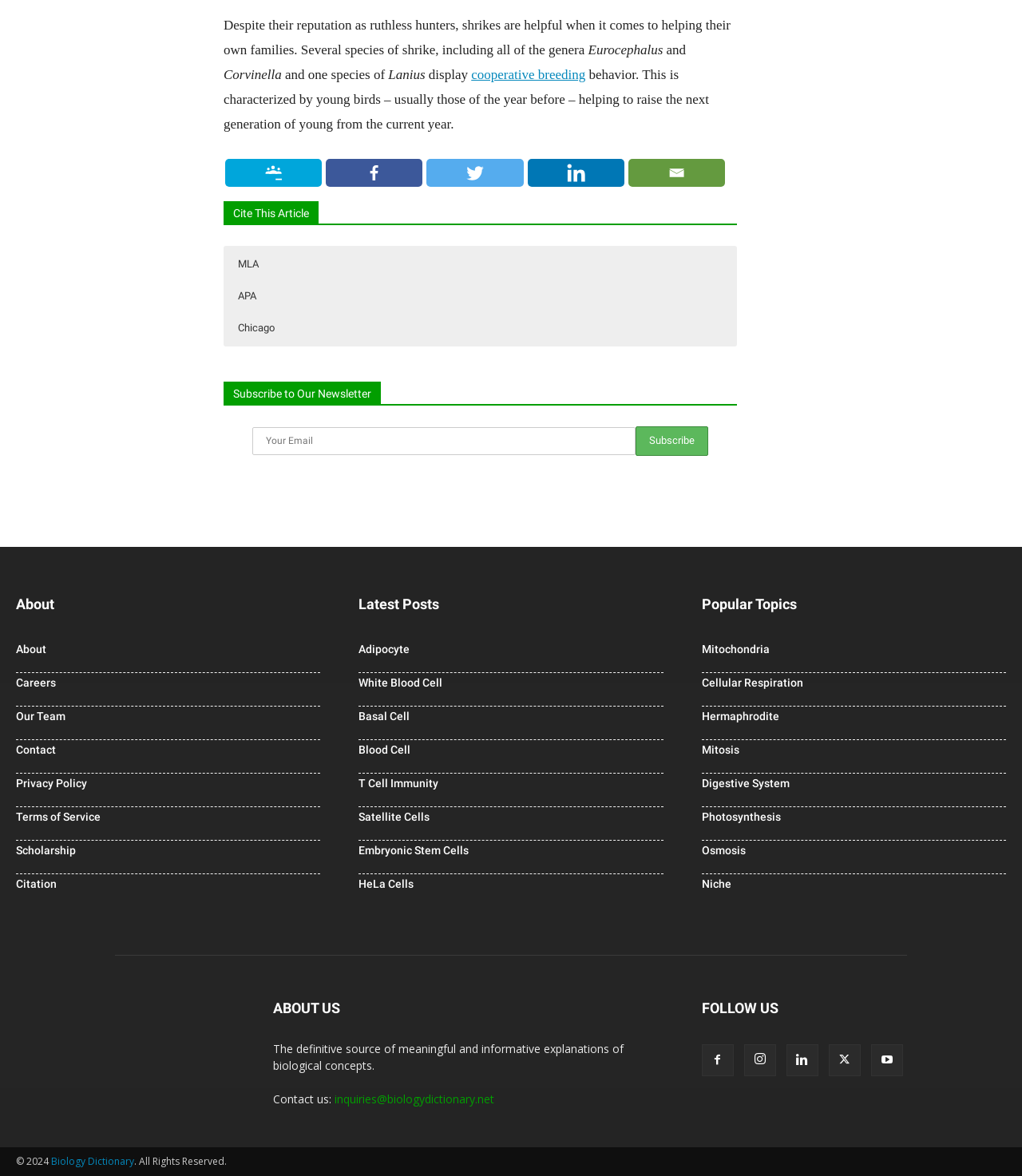Identify the bounding box for the element characterized by the following description: "Blood Cell".

[0.351, 0.632, 0.402, 0.643]